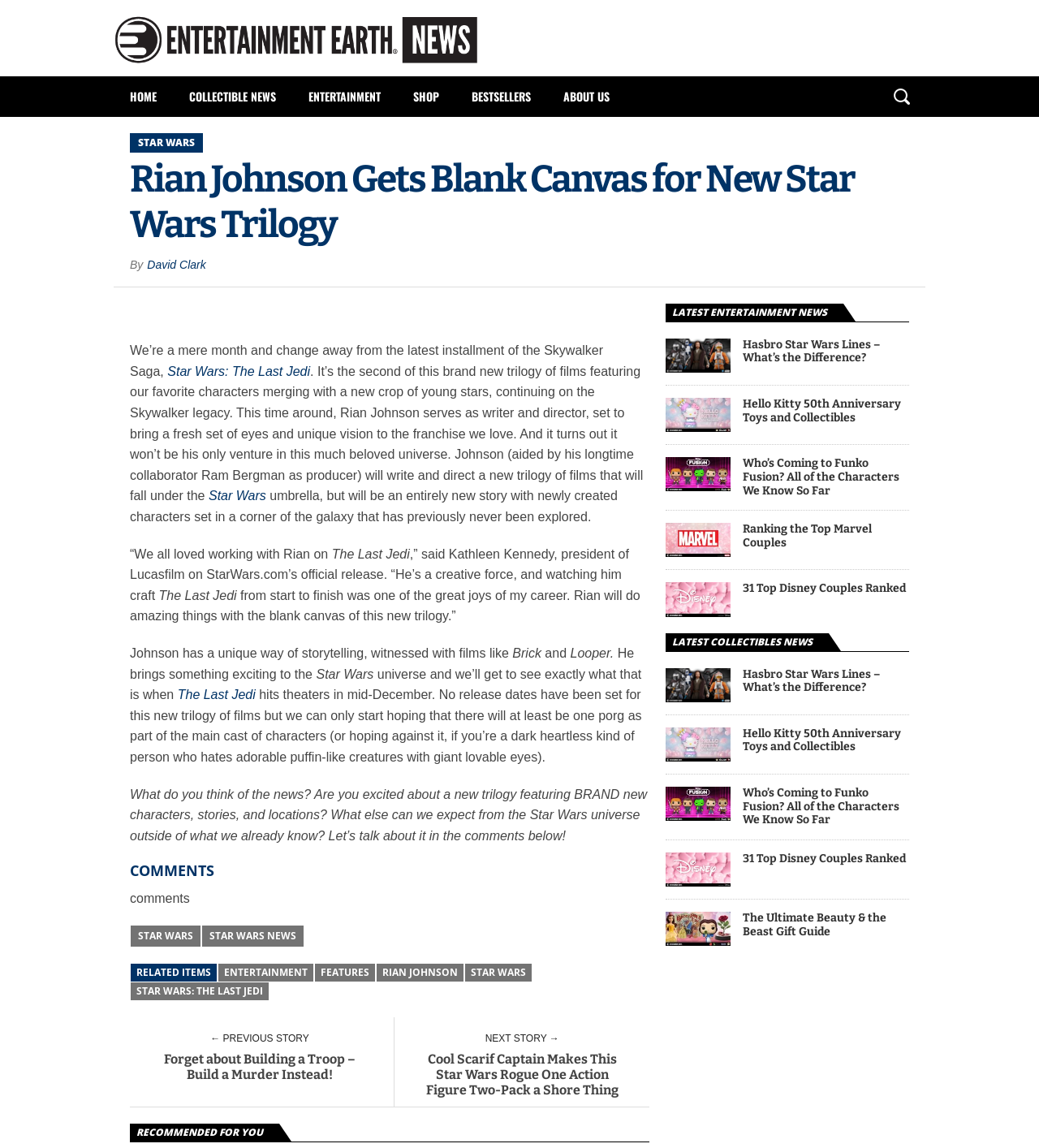Using the provided element description, identify the bounding box coordinates as (top-left x, top-left y, bottom-right x, bottom-right y). Ensure all values are between 0 and 1. Description: Star Wars

[0.448, 0.839, 0.512, 0.855]